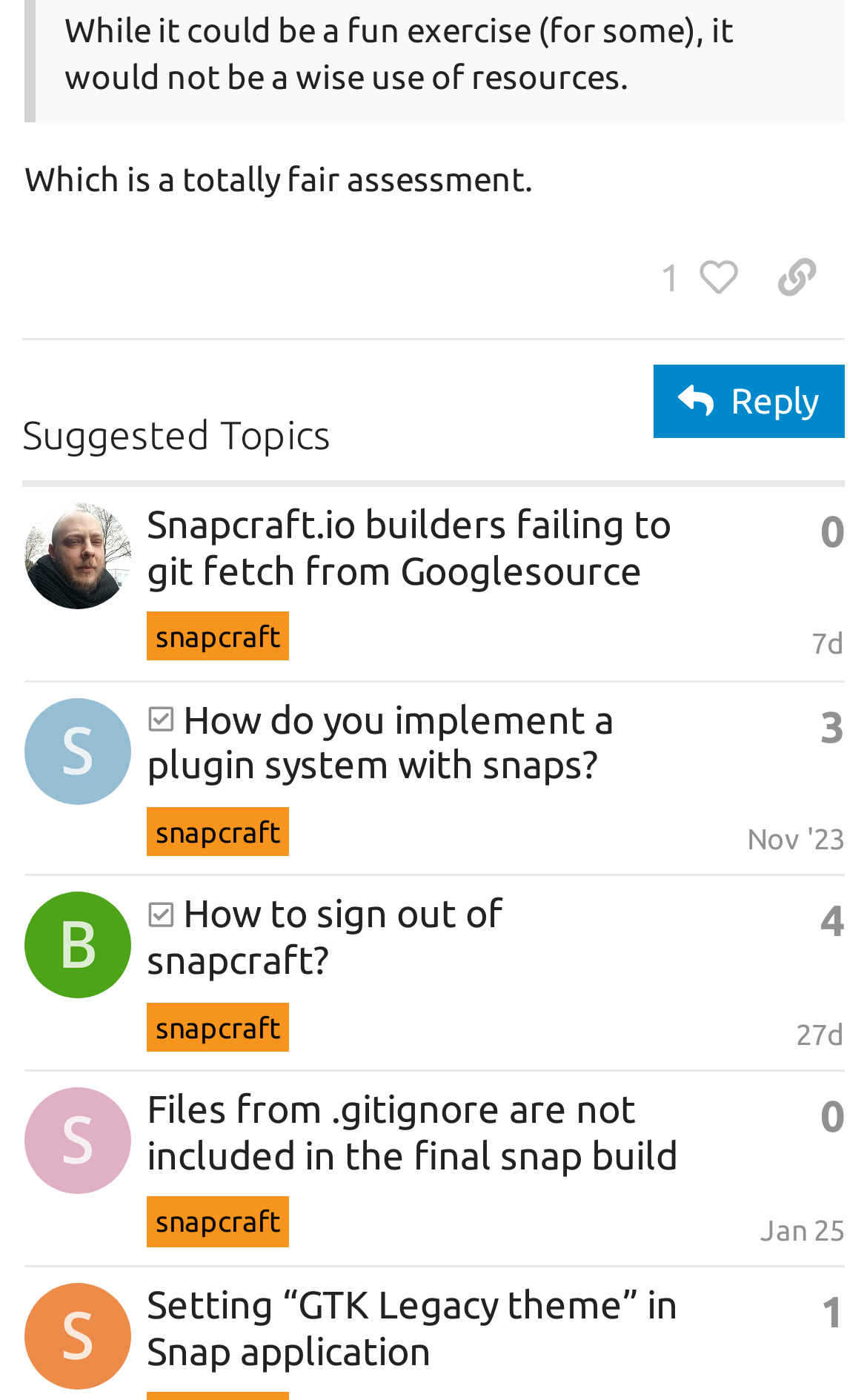Who is the author of the third topic?
Please provide a single word or phrase as the answer based on the screenshot.

beza